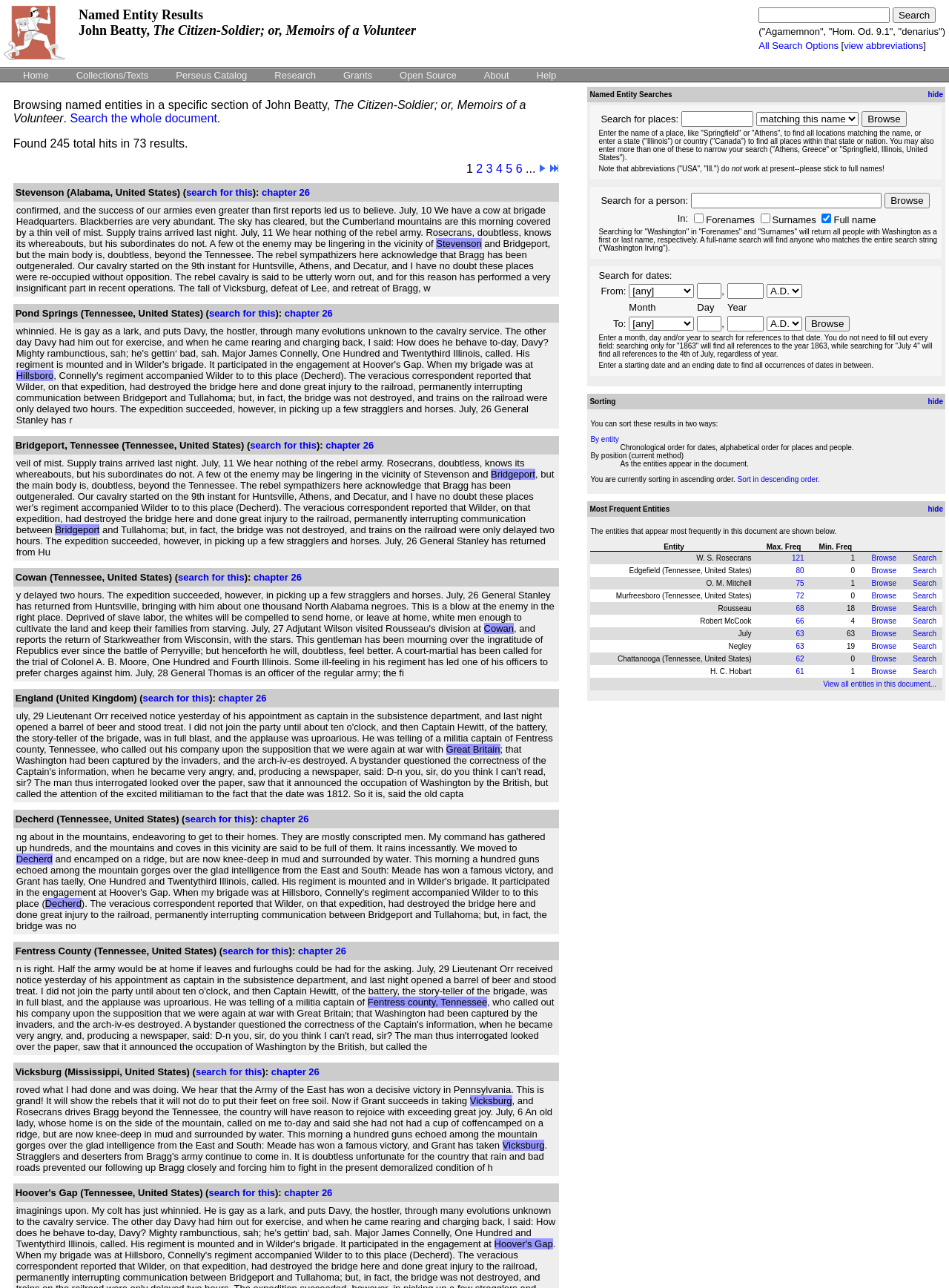Identify the bounding box coordinates for the region of the element that should be clicked to carry out the instruction: "Read about 1Win App Customizable Alerts". The bounding box coordinates should be four float numbers between 0 and 1, i.e., [left, top, right, bottom].

None